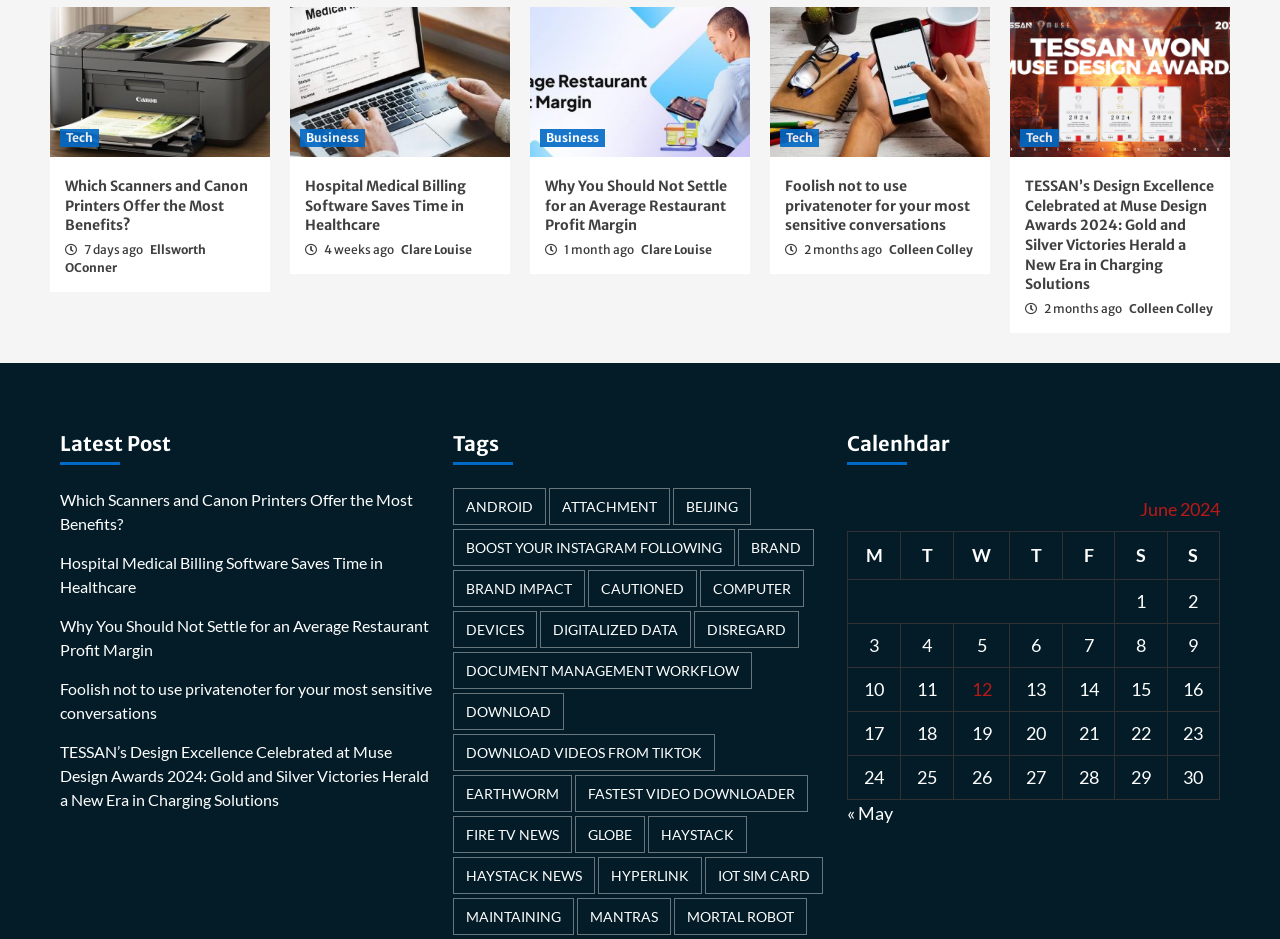Please answer the following question using a single word or phrase: 
What is the name of the author of the third article?

Clare Louise